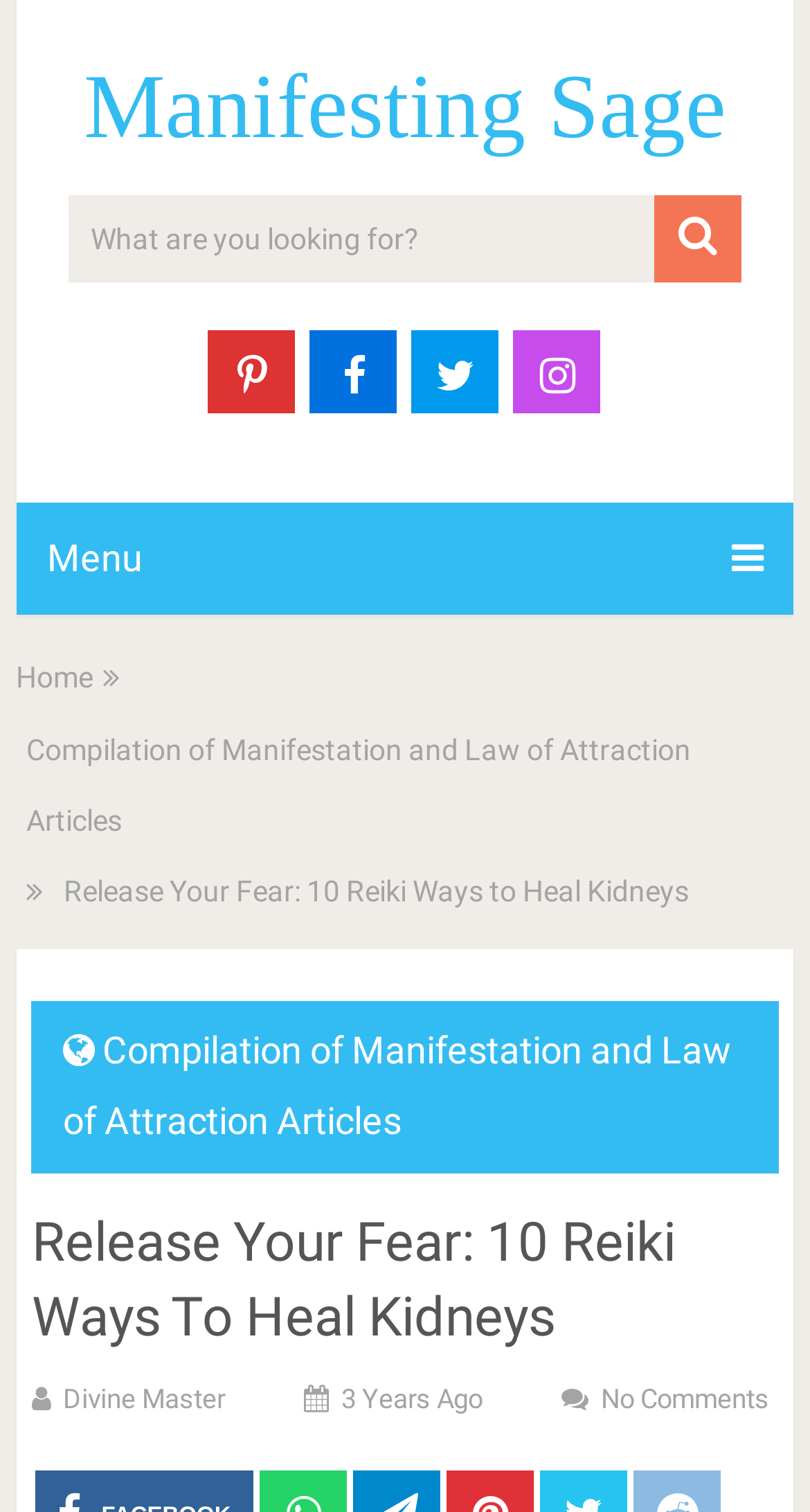Please determine the bounding box coordinates of the section I need to click to accomplish this instruction: "read compilation of manifestation and law of attraction articles".

[0.033, 0.484, 0.853, 0.553]